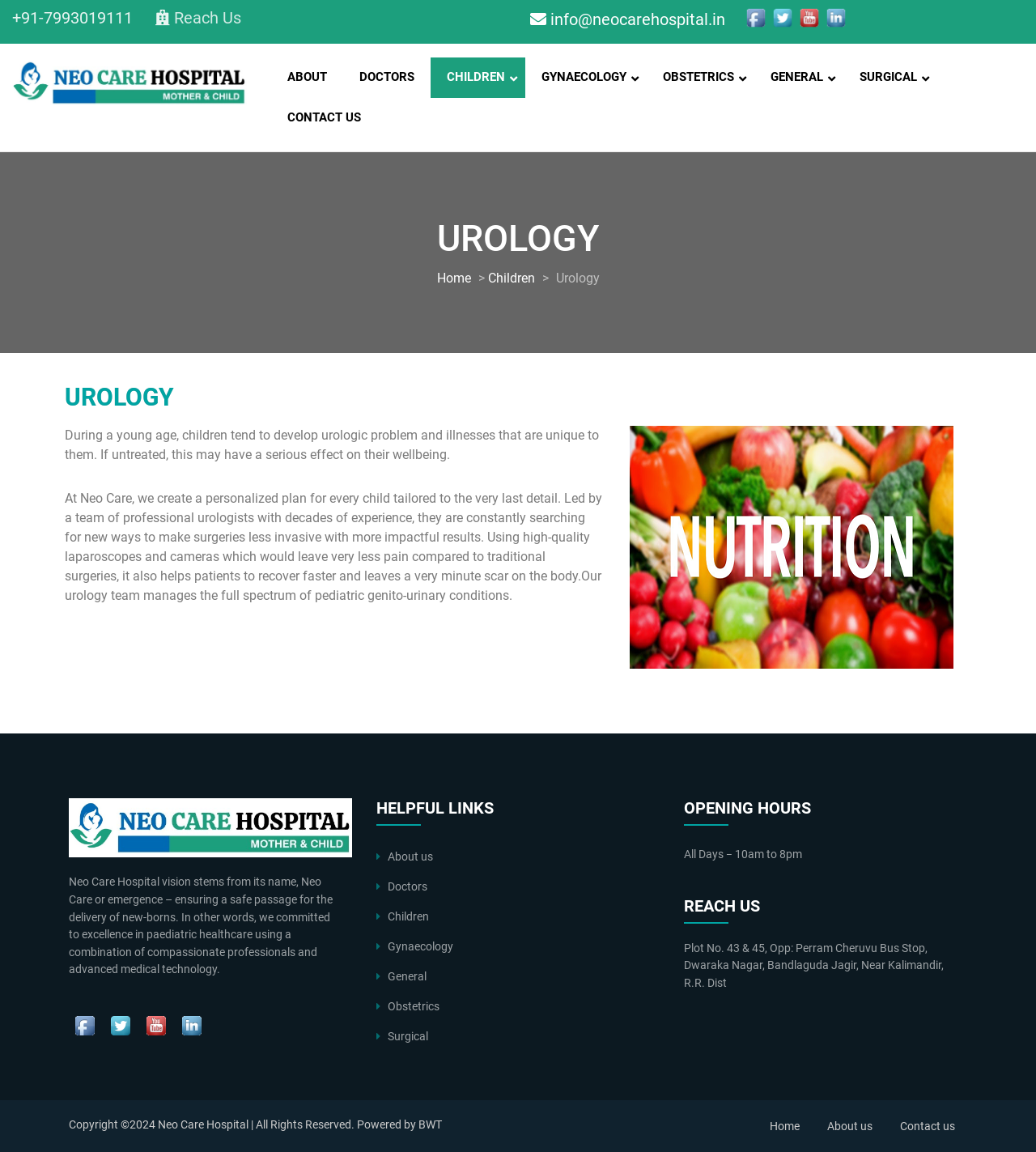Please identify the bounding box coordinates of the area that needs to be clicked to follow this instruction: "Reach the hospital".

[0.168, 0.007, 0.252, 0.024]